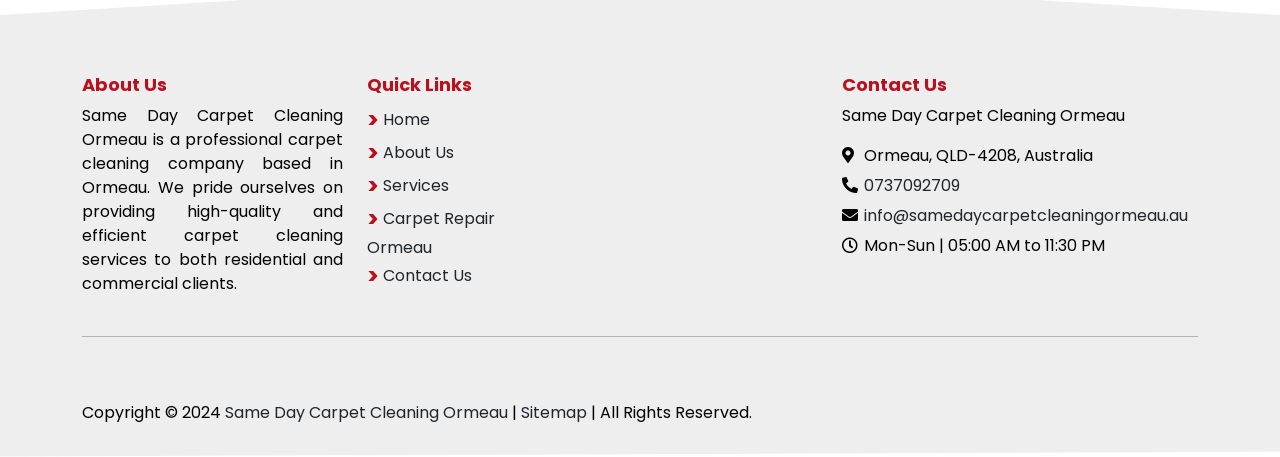Please find the bounding box coordinates (top-left x, top-left y, bottom-right x, bottom-right y) in the screenshot for the UI element described as follows: Contact Us

[0.299, 0.577, 0.369, 0.627]